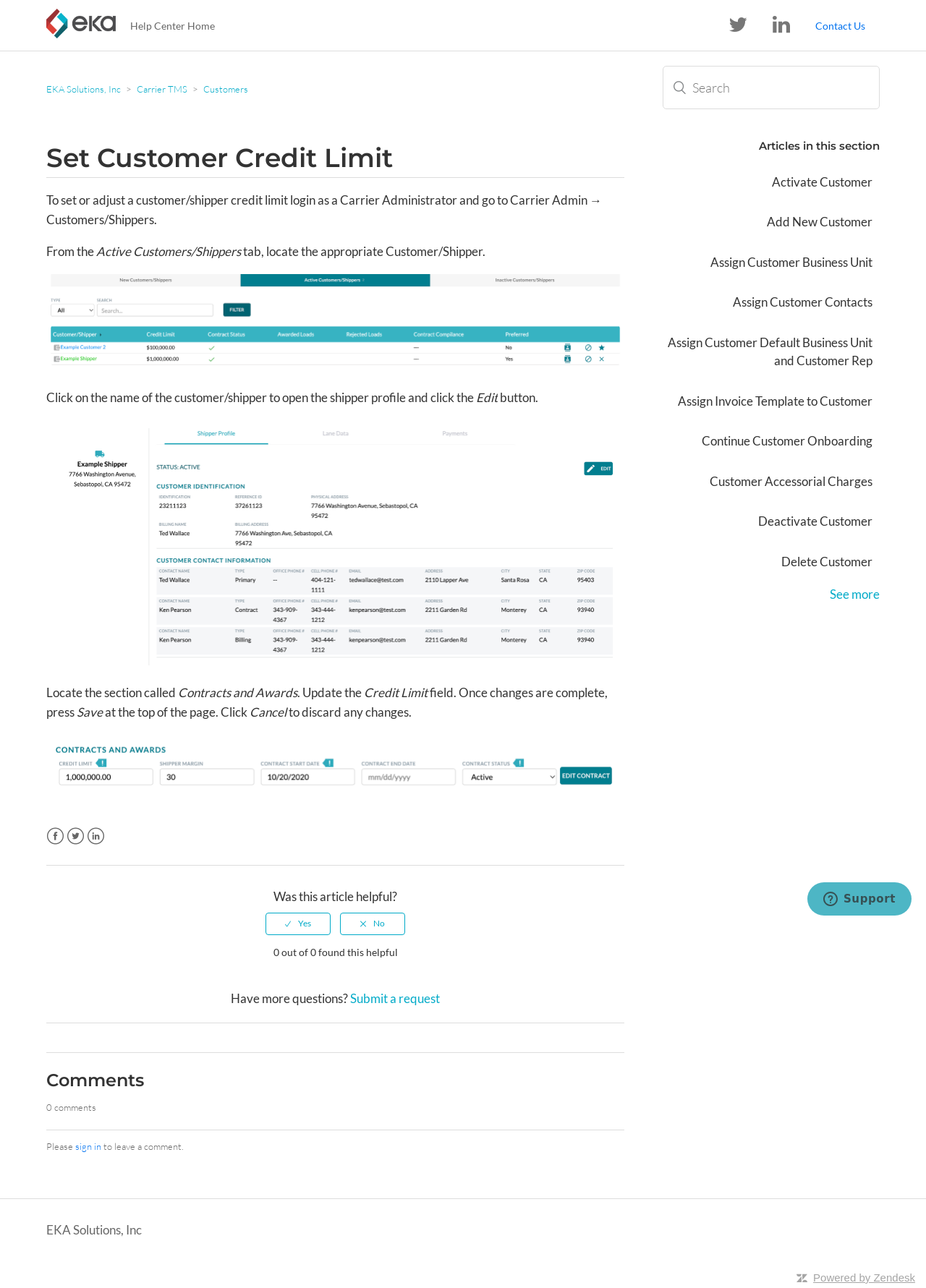How many comments are there on this webpage?
Please give a well-detailed answer to the question.

At the bottom of the webpage, there is a section for comments. According to the text, there are 0 comments on this webpage.